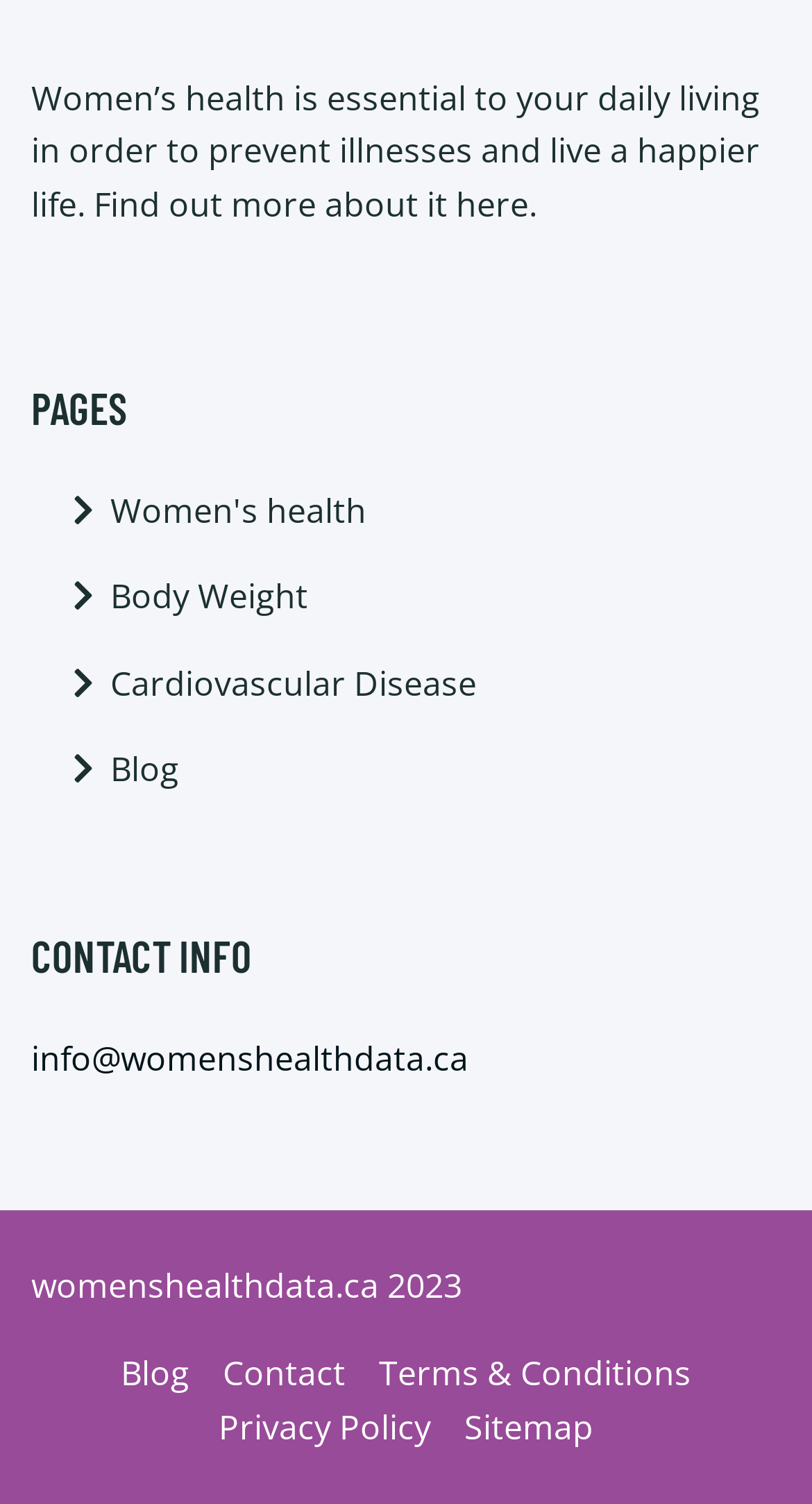What is the main topic of this webpage?
Provide a one-word or short-phrase answer based on the image.

Women's health